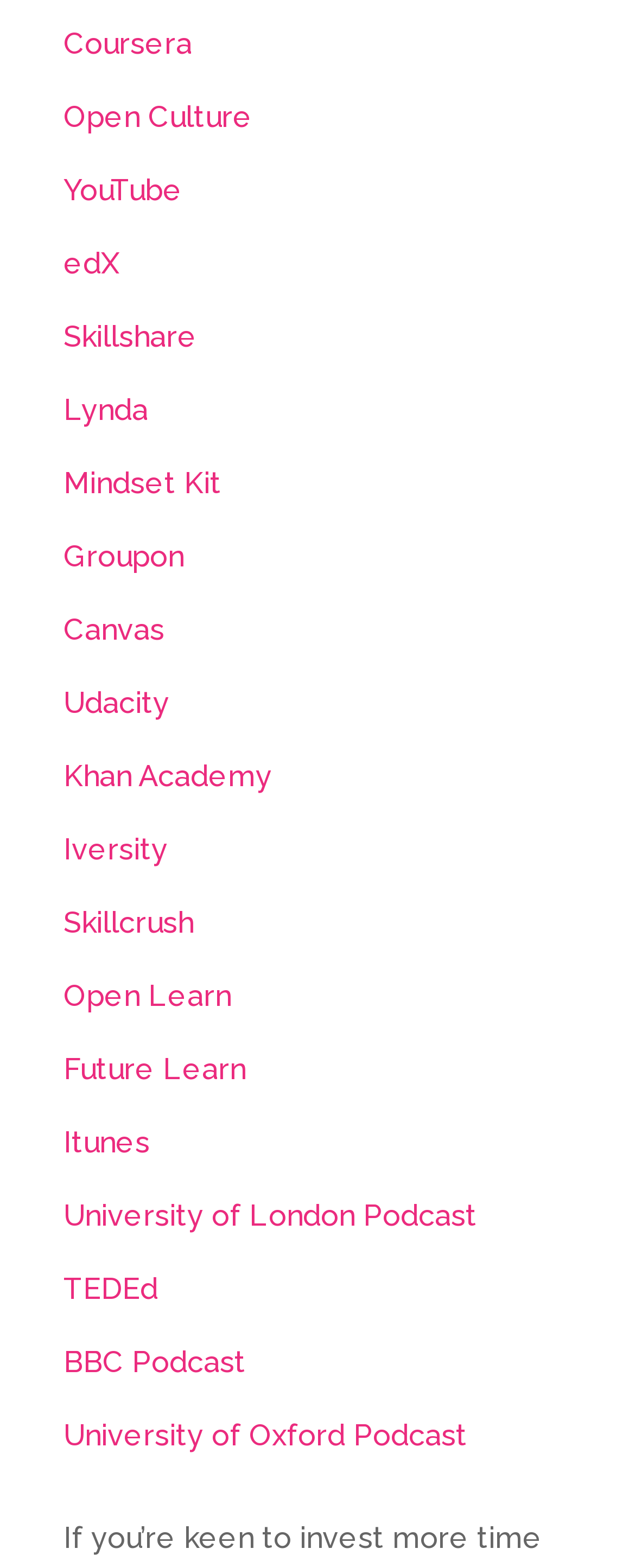Determine the coordinates of the bounding box for the clickable area needed to execute this instruction: "go to Khan Academy".

[0.1, 0.484, 0.428, 0.506]